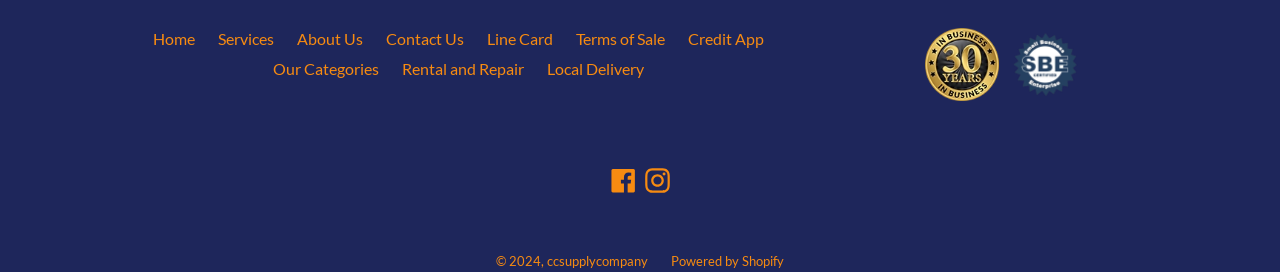Find the bounding box coordinates of the area that needs to be clicked in order to achieve the following instruction: "contact us". The coordinates should be specified as four float numbers between 0 and 1, i.e., [left, top, right, bottom].

[0.301, 0.108, 0.362, 0.178]